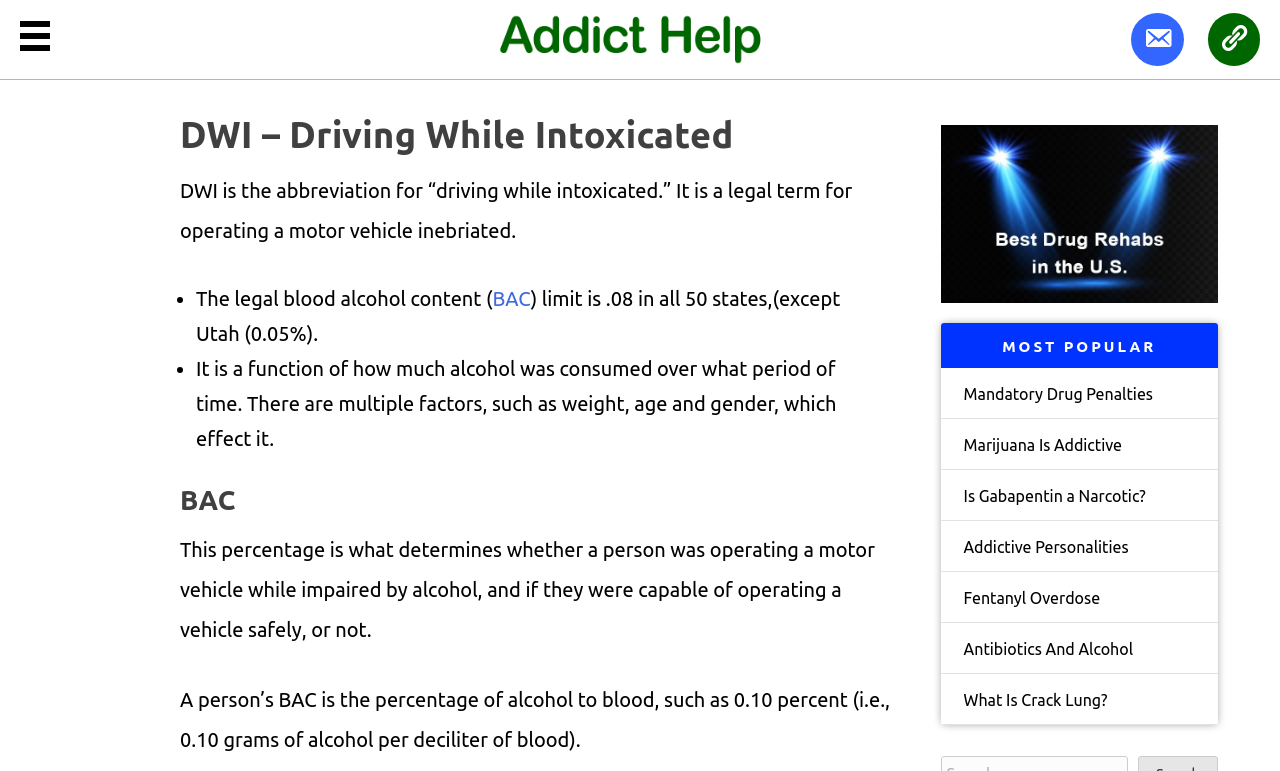What is the section 'MOST POPULAR' about?
Craft a detailed and extensive response to the question.

The section 'MOST POPULAR' appears to be a list of links to related articles or topics, including 'Mandatory Drug Penalties', 'Marijuana Is Addictive', and others.